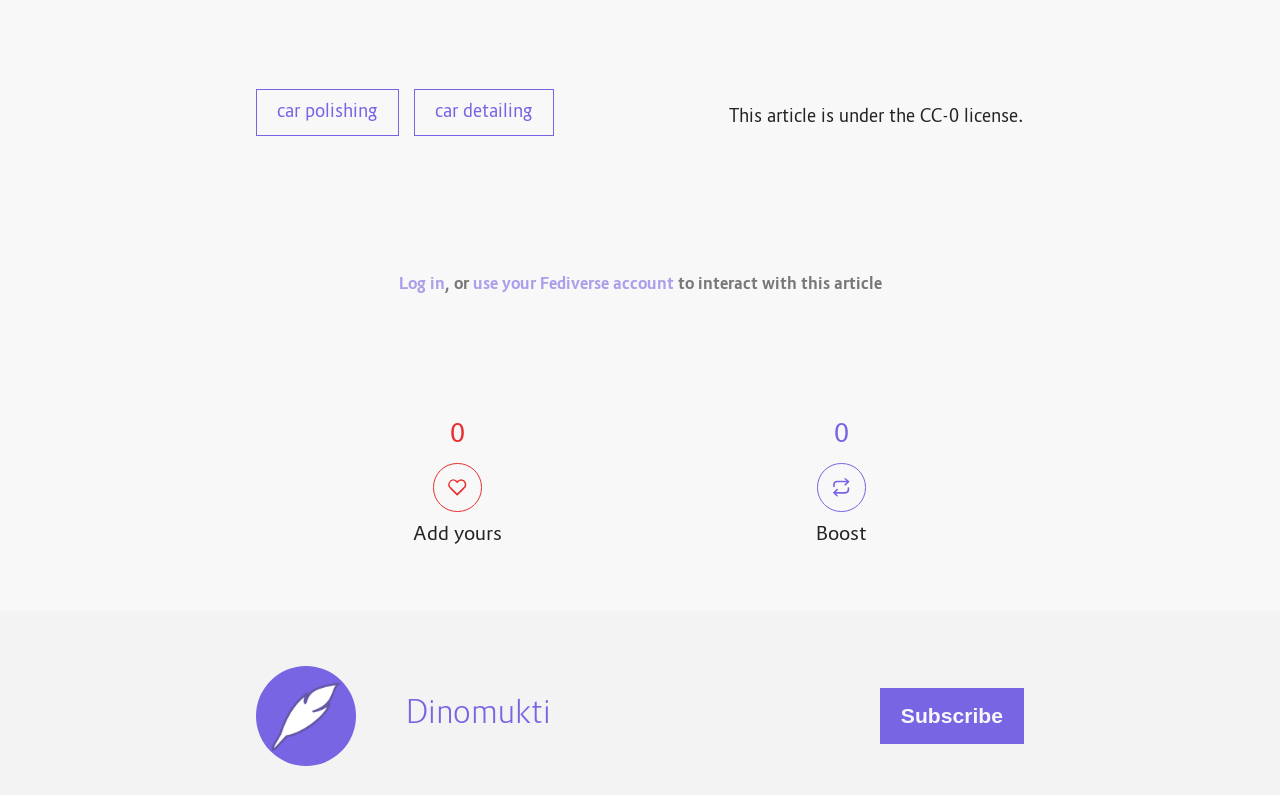What is the name of the author?
Please interpret the details in the image and answer the question thoroughly.

I found the author's name in the heading element 'Dinomukti' located below the article title, which is also a link to the author's profile.